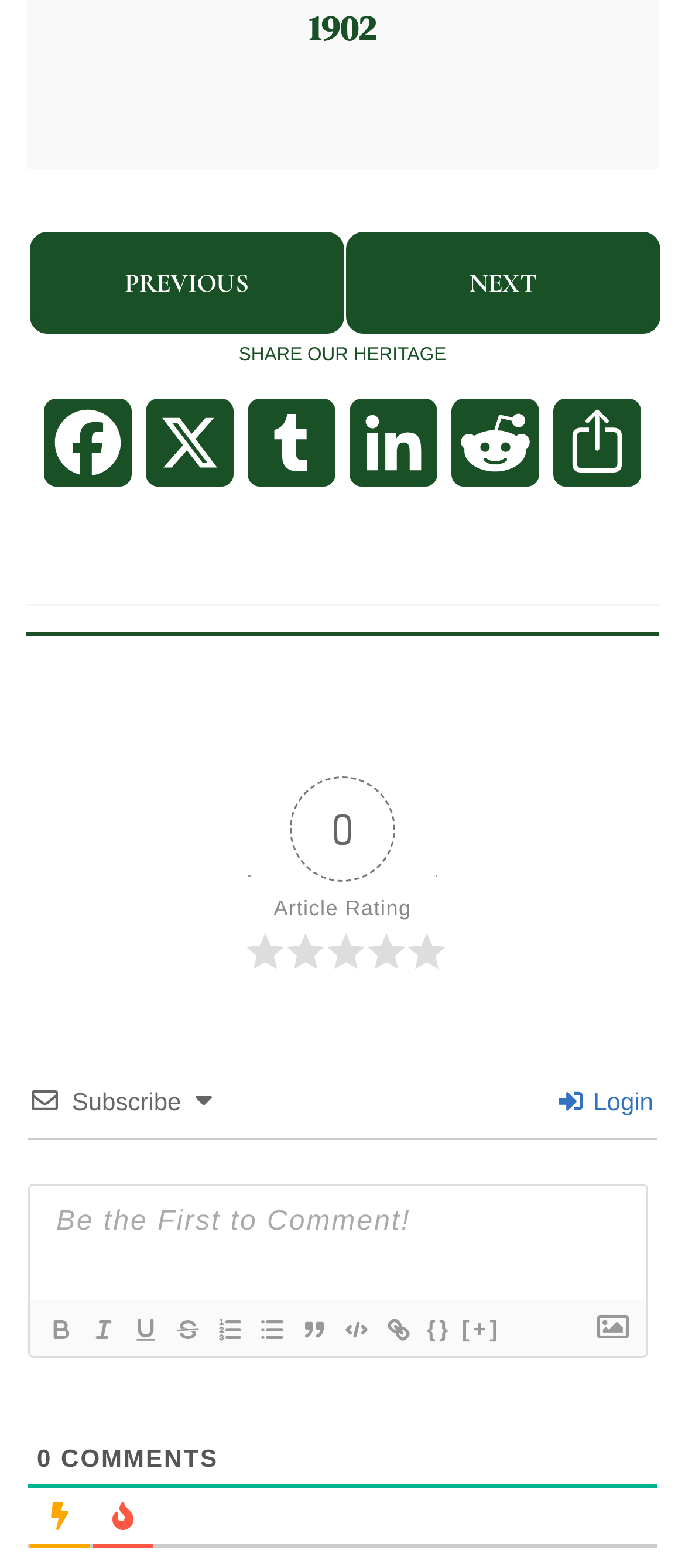Determine the bounding box for the UI element described here: "FAQ".

None